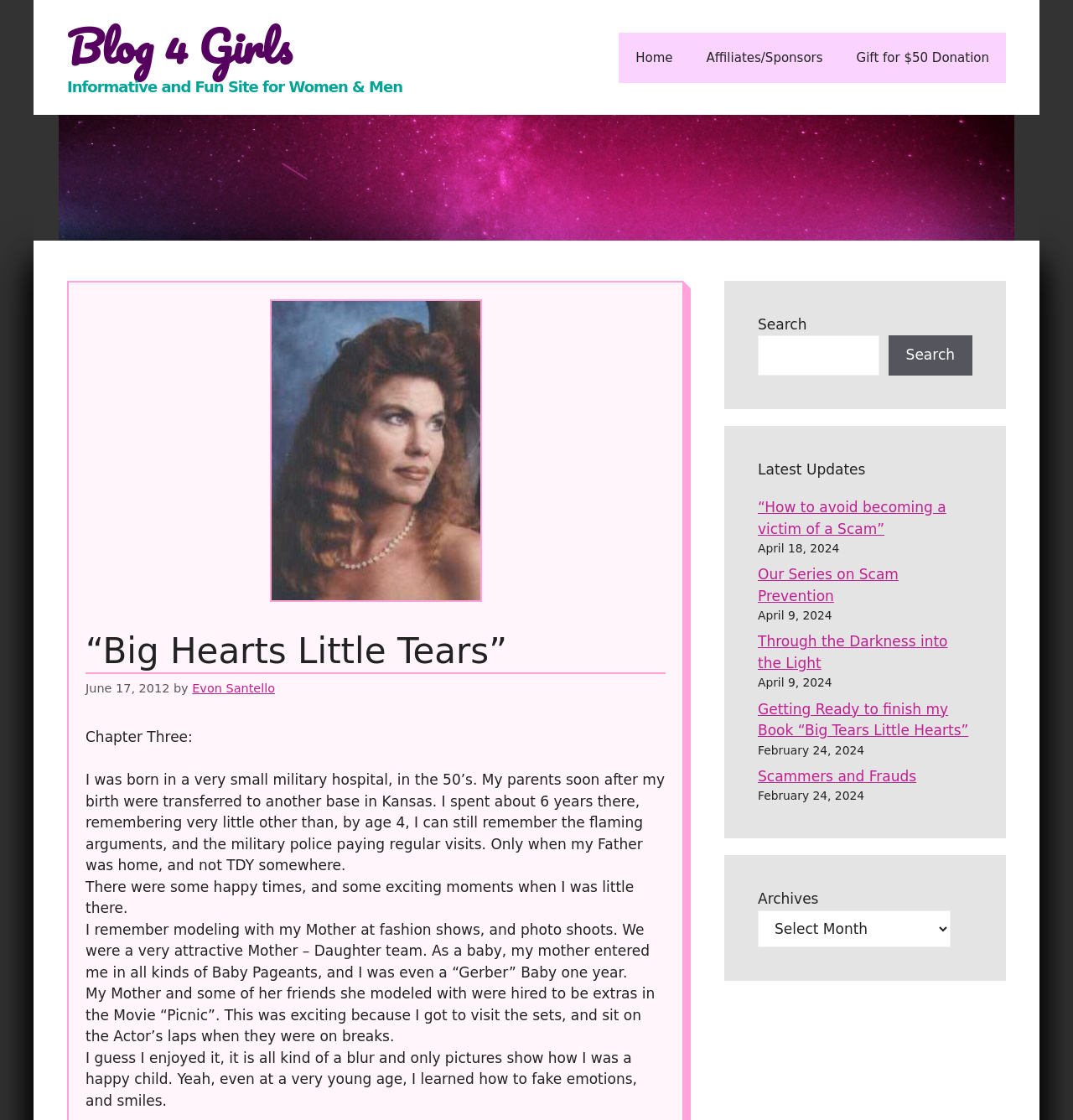From the webpage screenshot, identify the region described by Our Series on Scam Prevention. Provide the bounding box coordinates as (top-left x, top-left y, bottom-right x, bottom-right y), with each value being a floating point number between 0 and 1.

[0.706, 0.505, 0.837, 0.539]